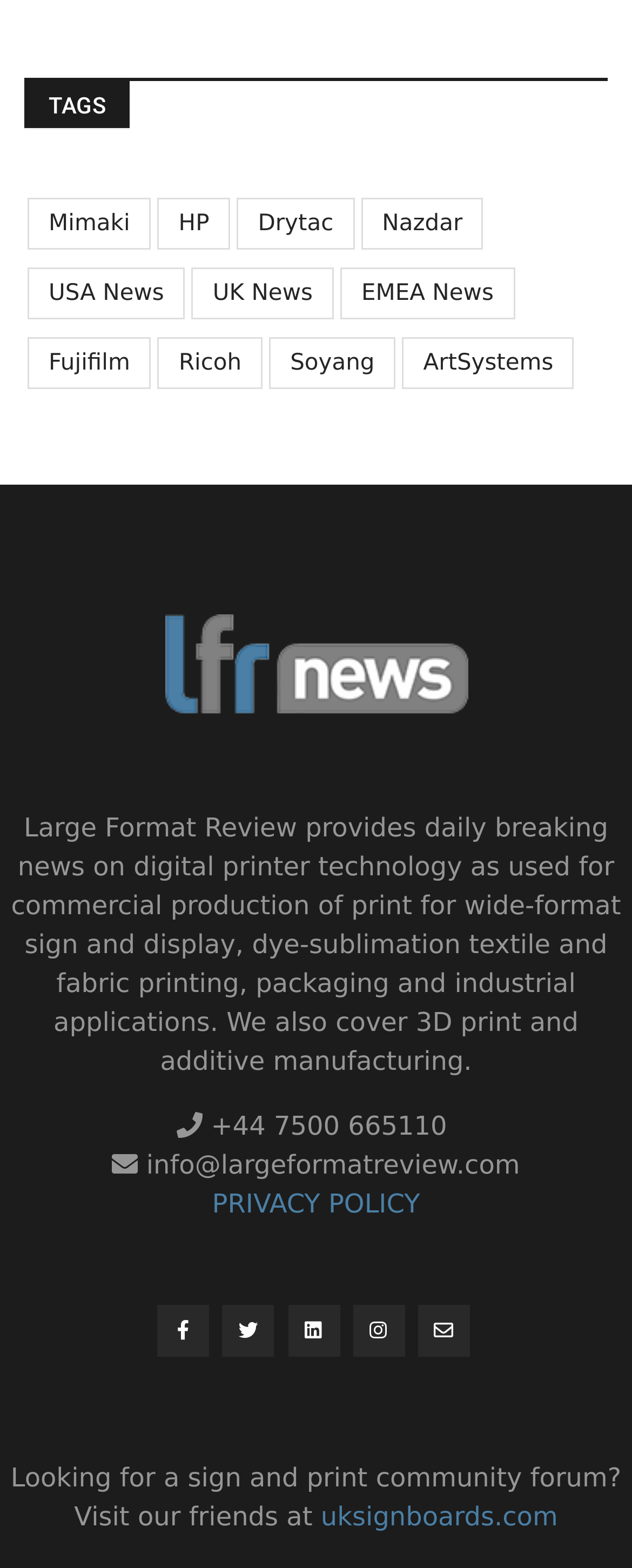Please find the bounding box coordinates of the section that needs to be clicked to achieve this instruction: "Click on Mimaki".

[0.044, 0.126, 0.239, 0.159]